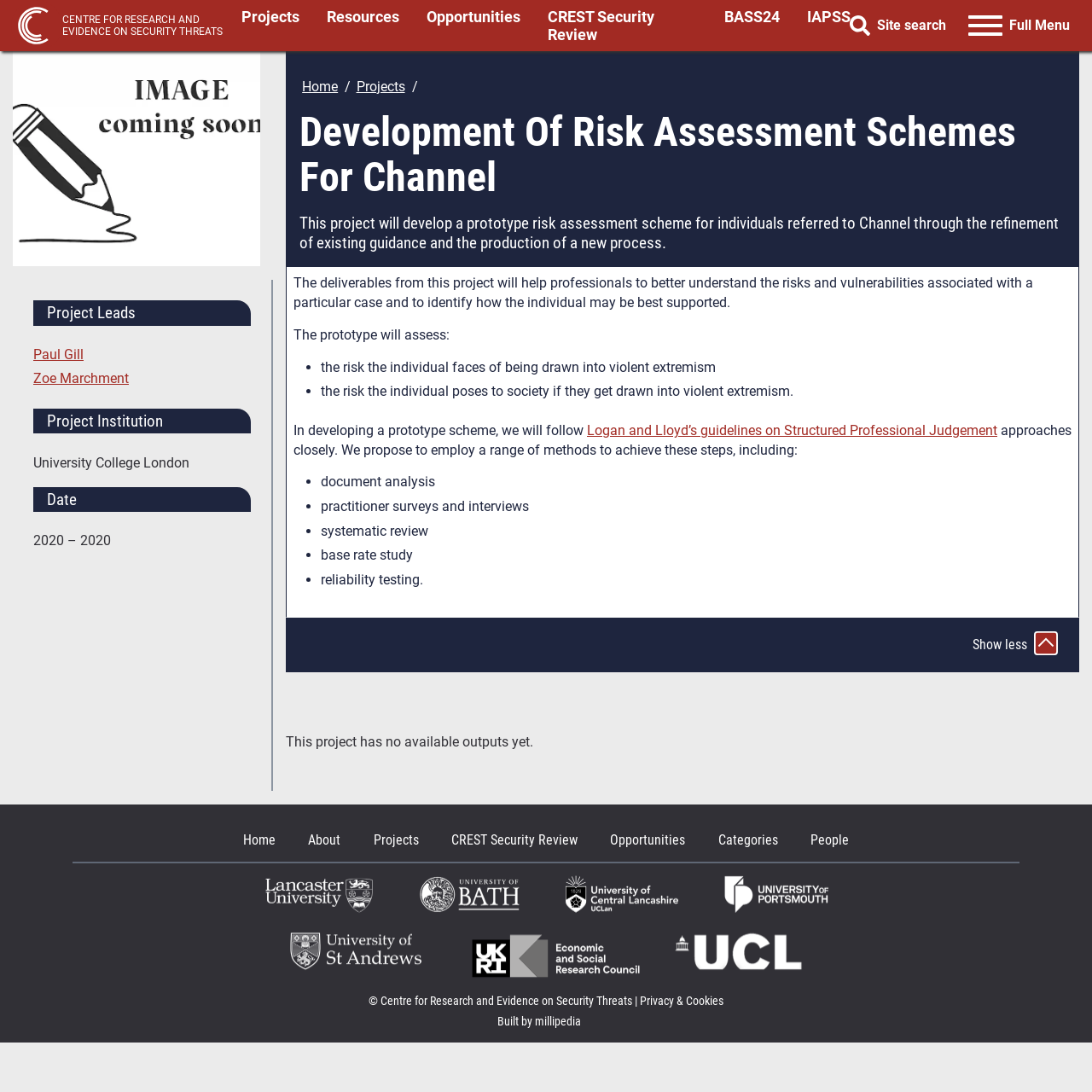Who are the project leads?
Using the image, provide a concise answer in one word or a short phrase.

Paul Gill and Zoe Marchment